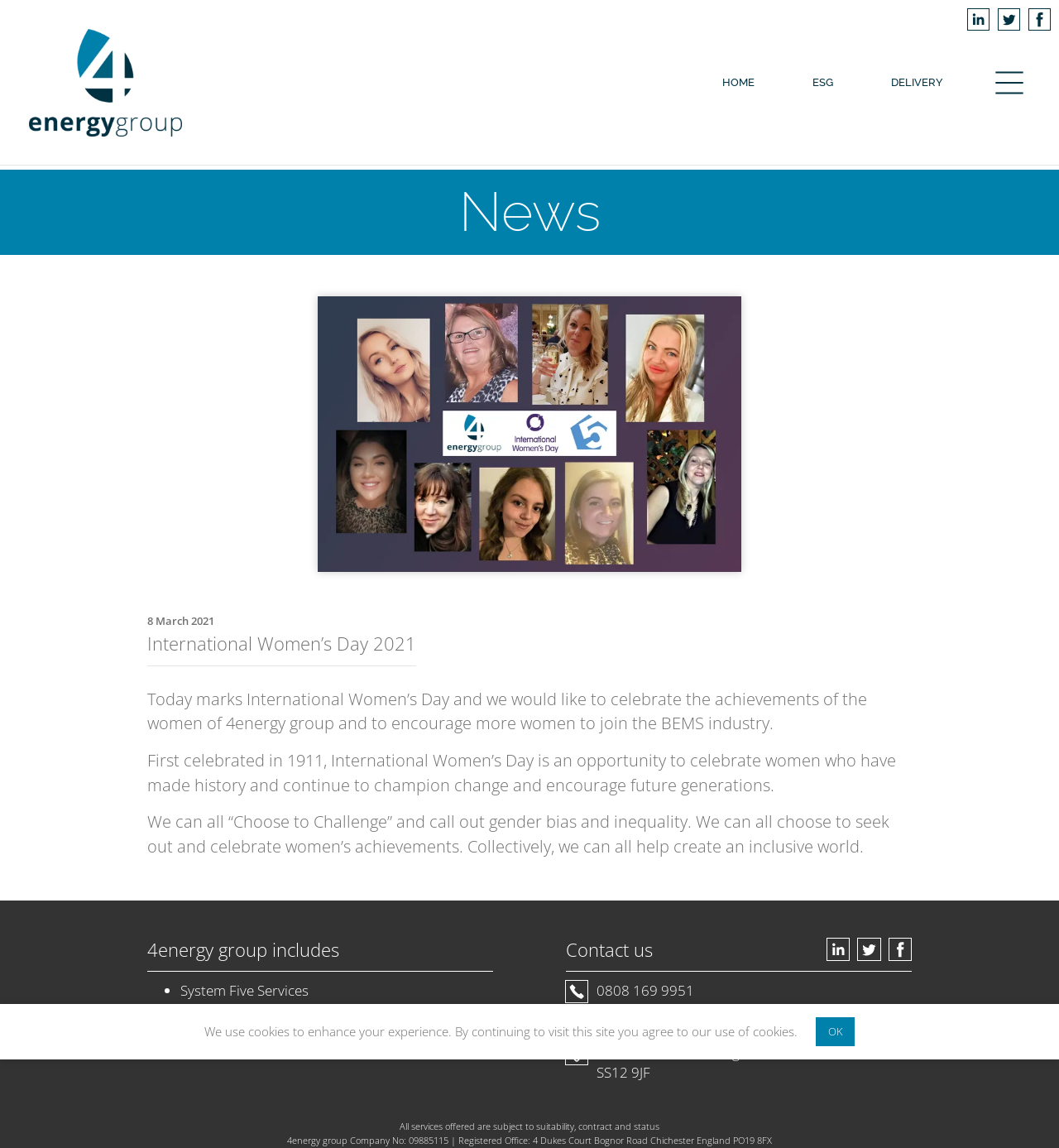What is the company name?
From the image, provide a succinct answer in one word or a short phrase.

4energy group